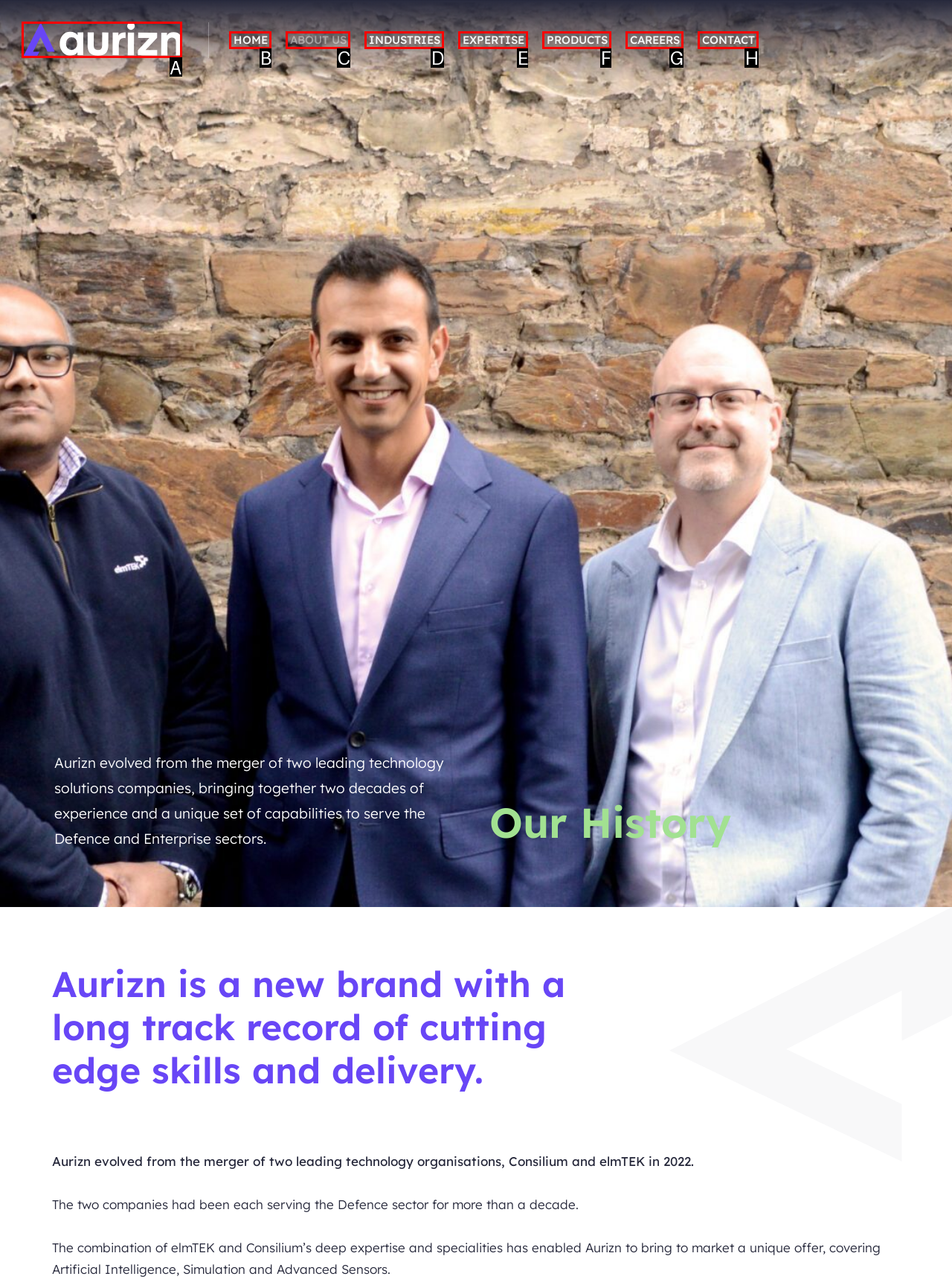Given the instruction: click the Aurizn main logo, which HTML element should you click on?
Answer with the letter that corresponds to the correct option from the choices available.

A